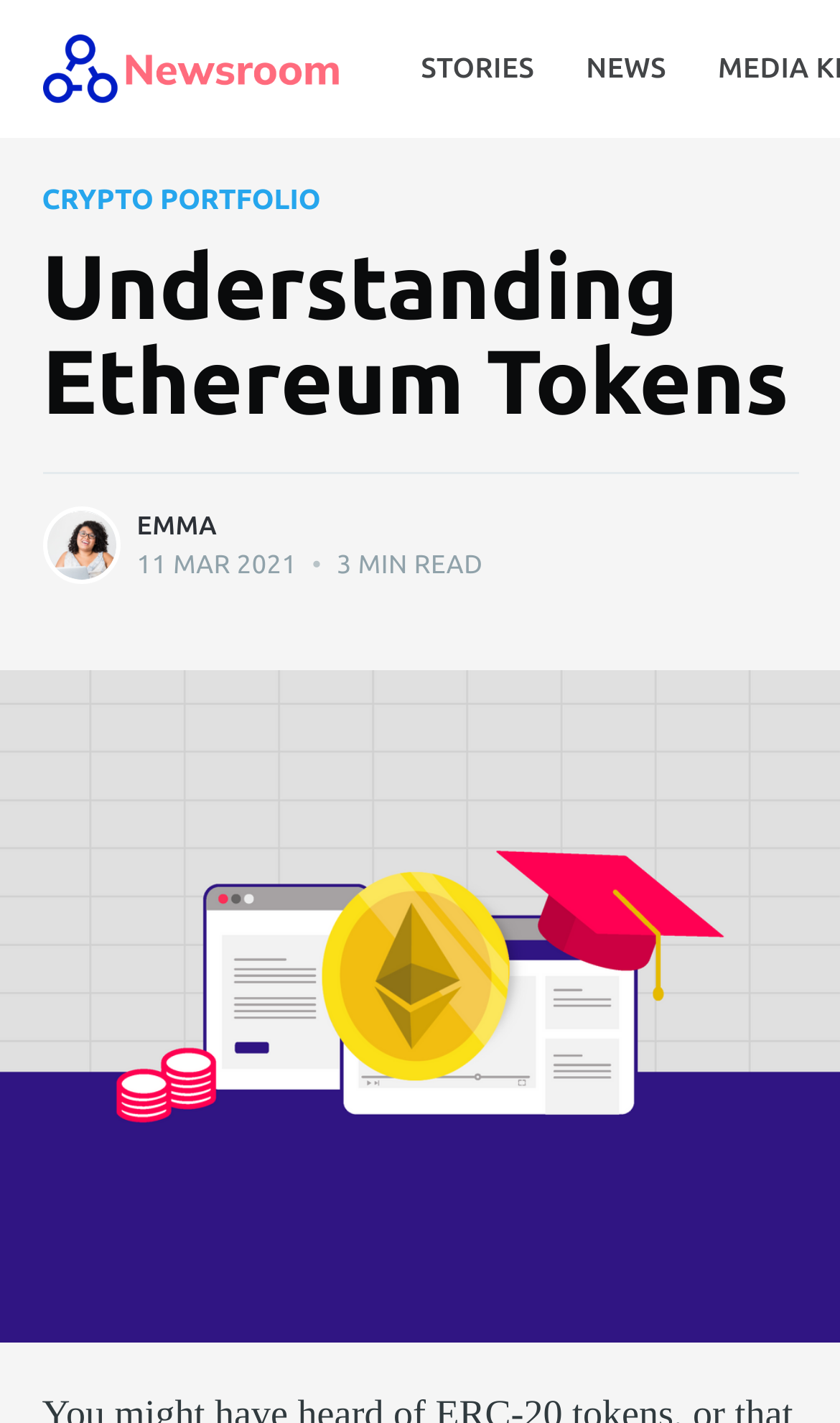What is the category of the article?
Please give a detailed and elaborate explanation in response to the question.

I found the category by looking at the link 'NEWS' which is a sibling of the link 'STORIES', suggesting that the article belongs to the NEWS category.